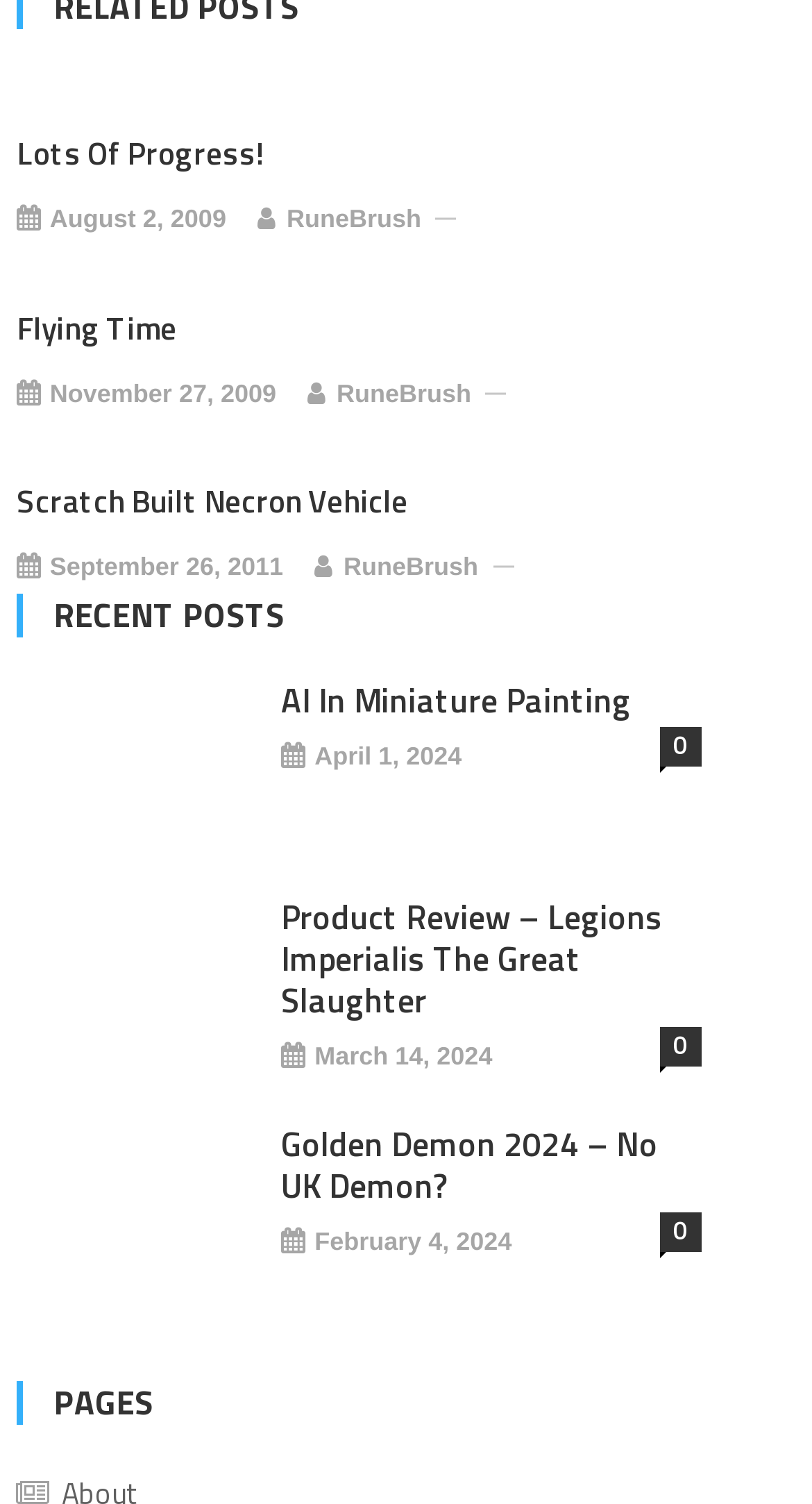What is the date of the latest post?
Based on the image, provide your answer in one word or phrase.

April 1, 2024